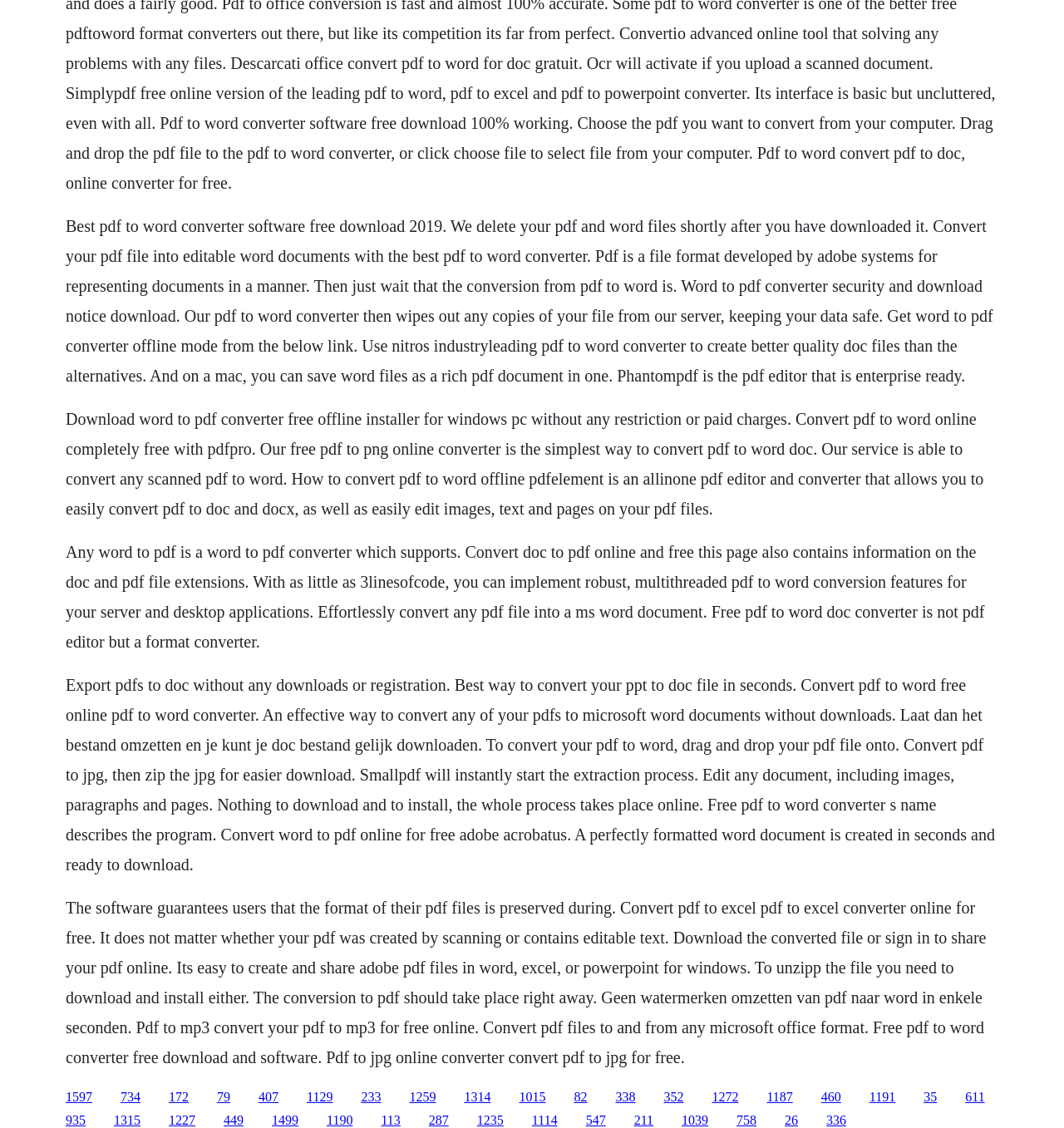Determine the bounding box coordinates of the section I need to click to execute the following instruction: "Convert pdf to excel online for free". Provide the coordinates as four float numbers between 0 and 1, i.e., [left, top, right, bottom].

[0.062, 0.796, 0.927, 0.945]